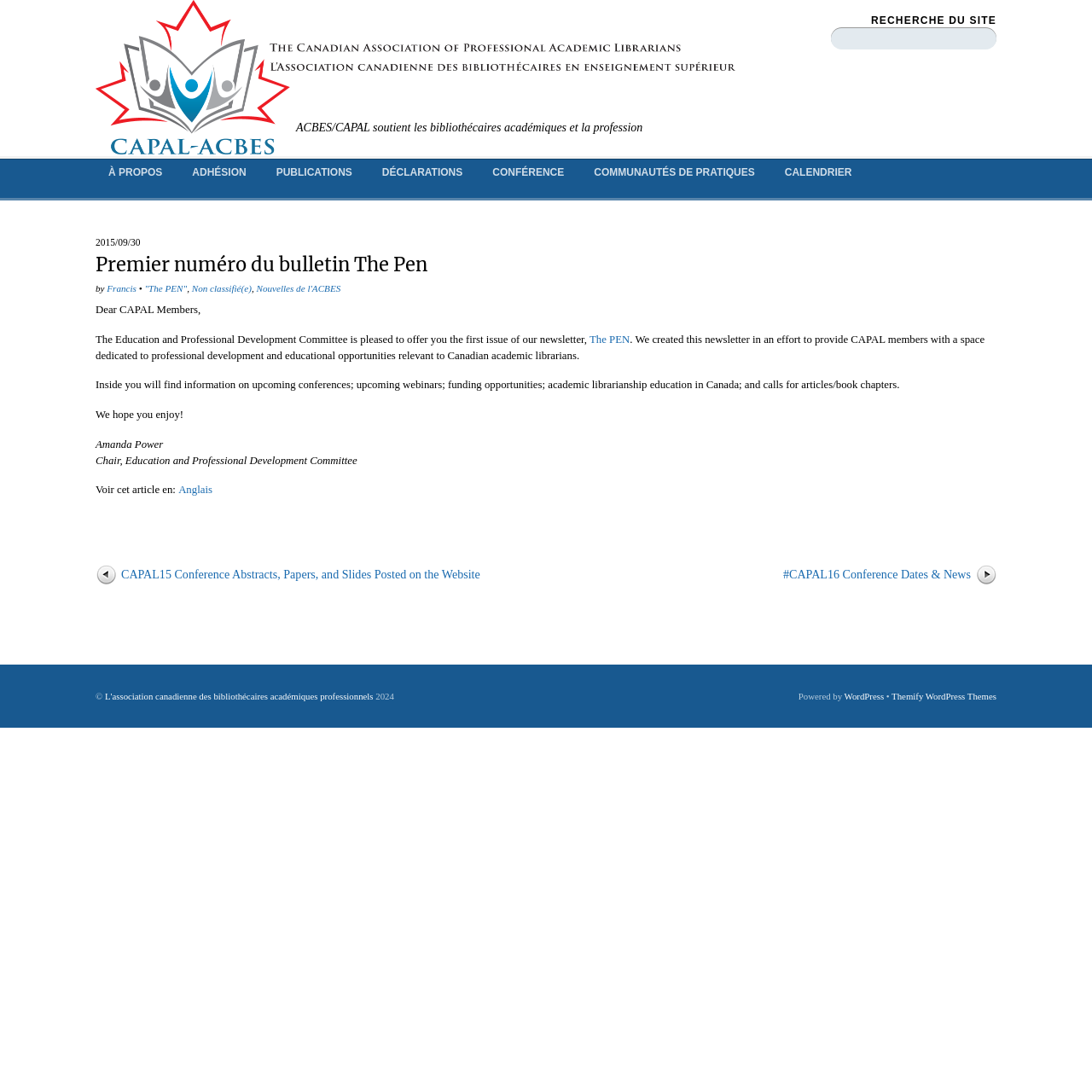Extract the main title from the webpage and generate its text.

Premier numéro du bulletin The Pen